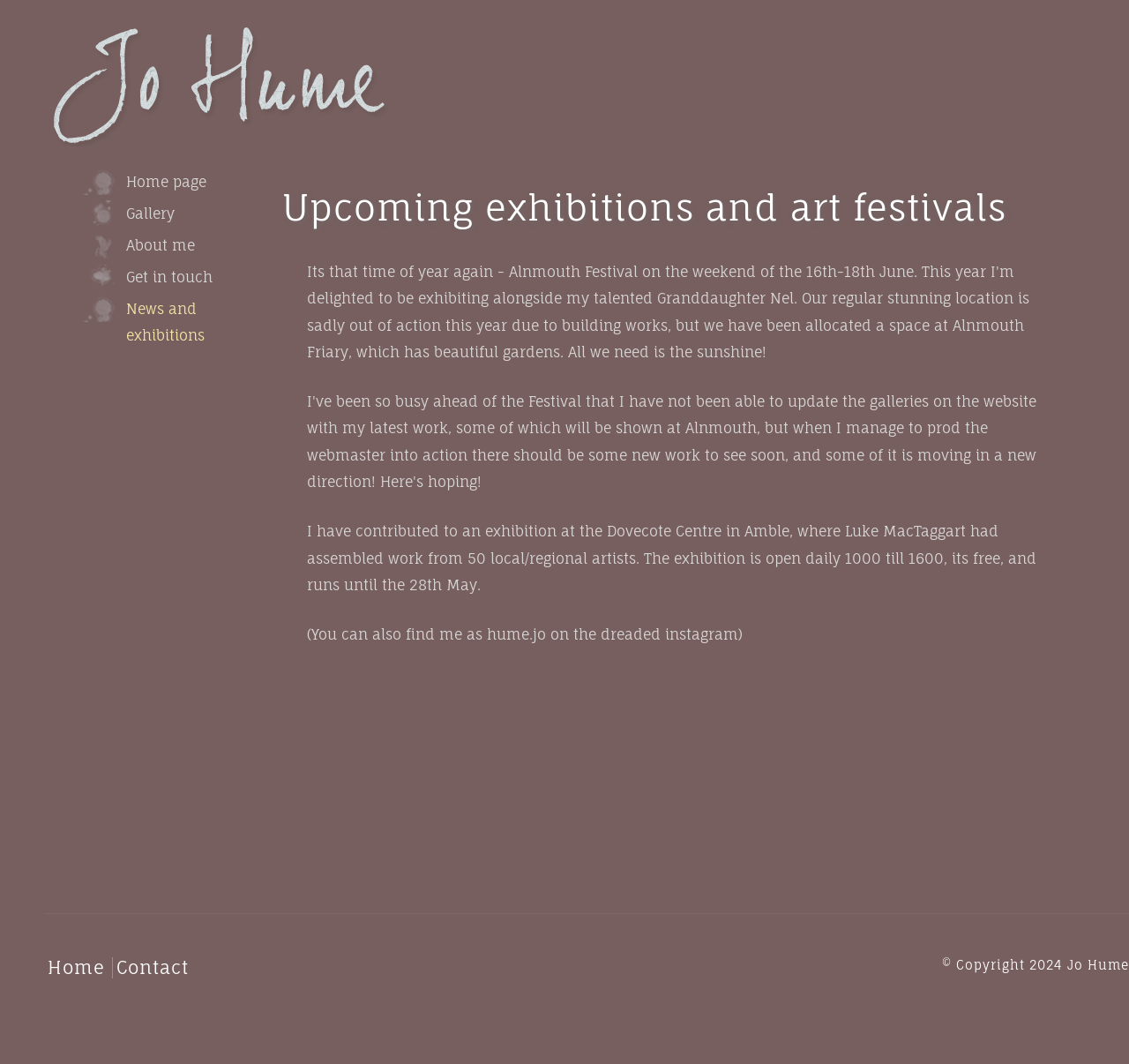Highlight the bounding box coordinates of the element you need to click to perform the following instruction: "view news and exhibitions."

[0.071, 0.278, 0.223, 0.328]